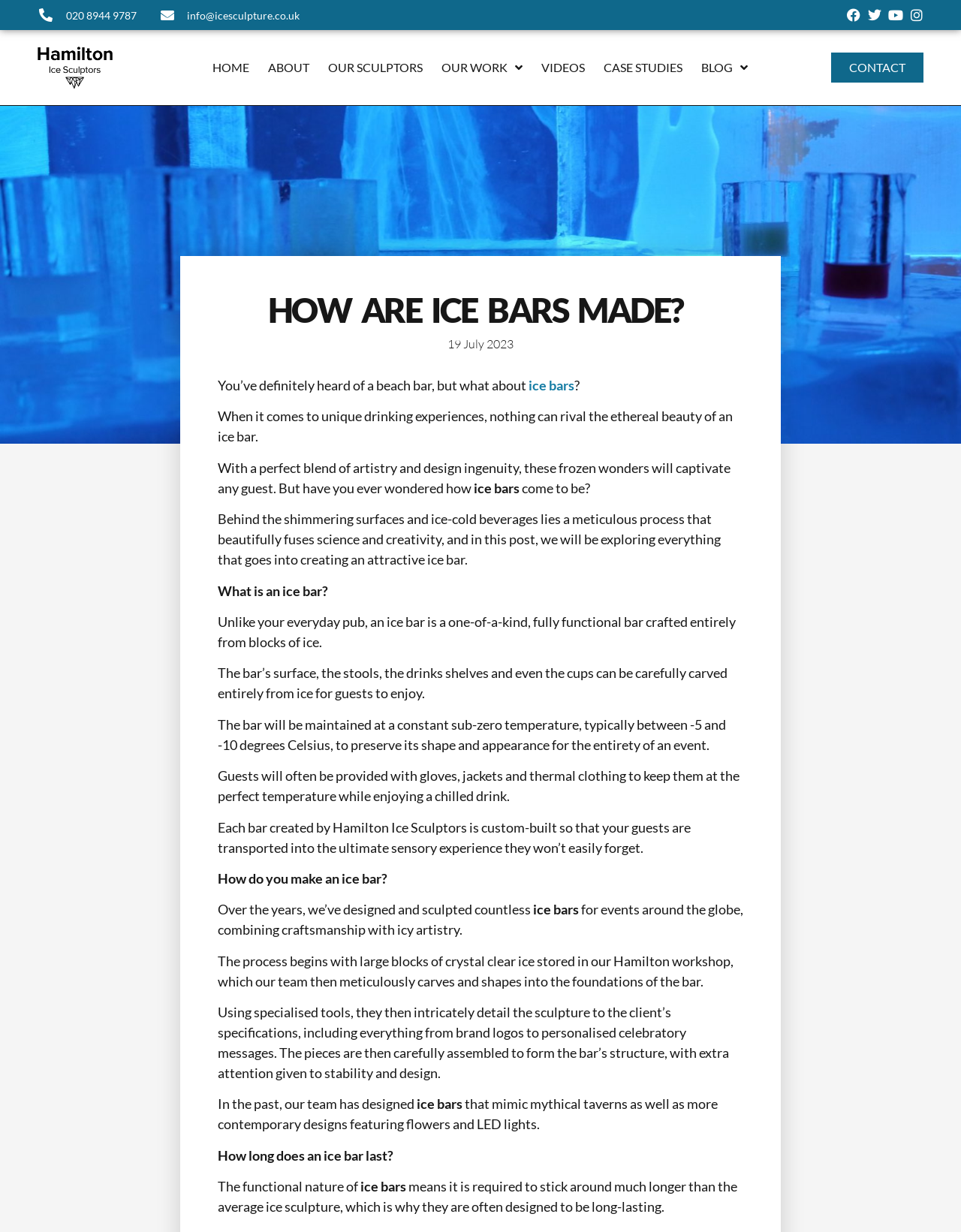What is the name of the company that creates ice bars?
Provide an in-depth and detailed answer to the question.

I found the answer by looking at the logo at the top of the webpage, which has the text 'Hamilton Ice Sculptors Logo Black'. This indicates that the name of the company that creates ice bars is Hamilton Ice Sculptors.